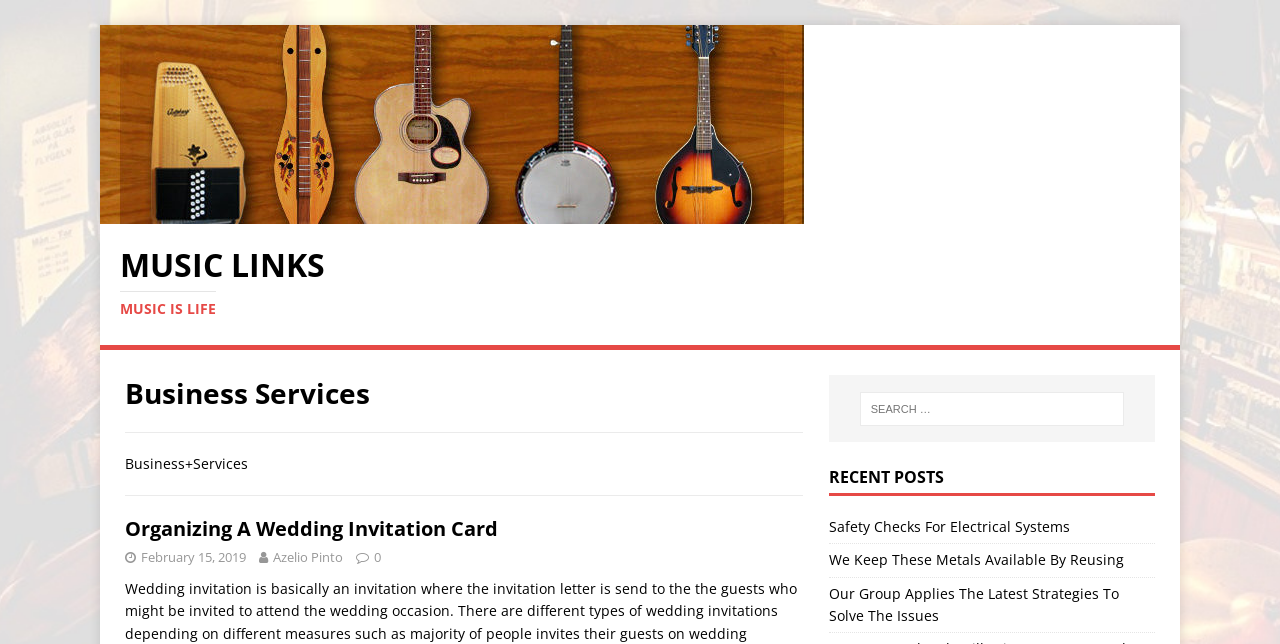Utilize the details in the image to give a detailed response to the question: What is the theme of the music links?

I can see that the link 'MUSIC LINKS MUSIC IS LIFE' is a prominent element on the webpage, which suggests that the theme of the music links is that music is an essential part of life.